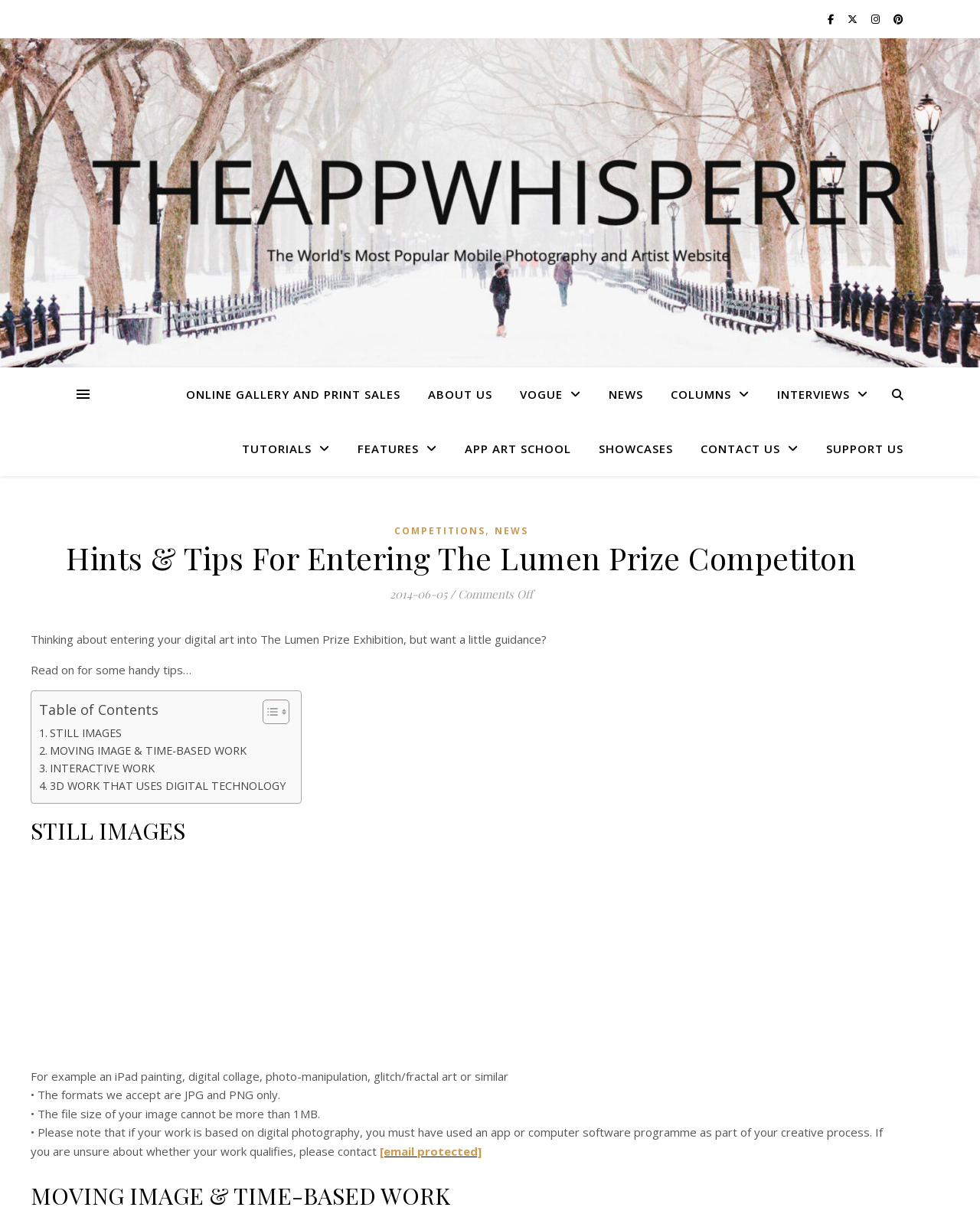Determine the bounding box coordinates for the region that must be clicked to execute the following instruction: "View STILL IMAGES".

[0.031, 0.67, 0.909, 0.695]